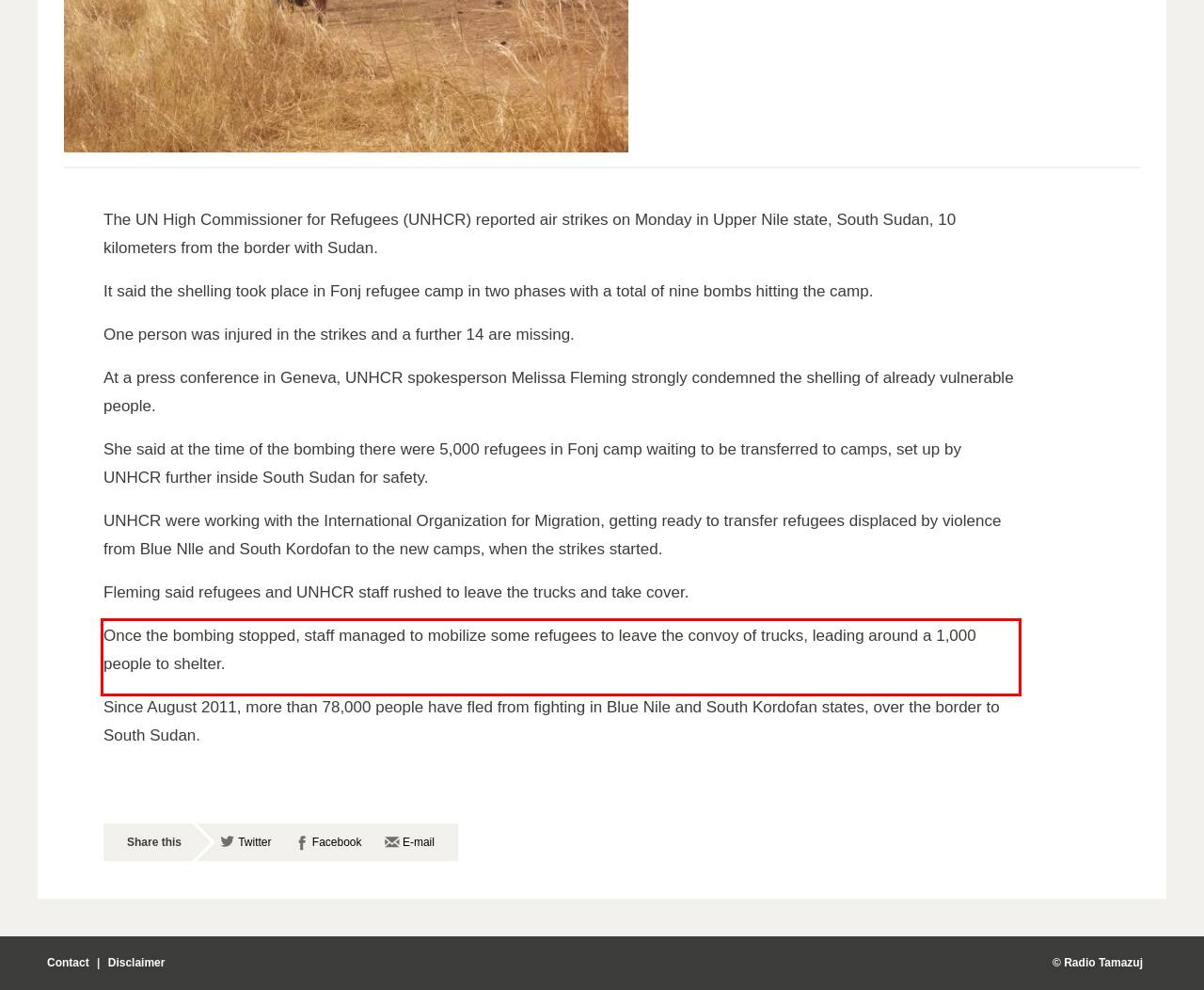In the given screenshot, locate the red bounding box and extract the text content from within it.

Once the bombing stopped, staff managed to mobilize some refugees to leave the convoy of trucks, leading around a 1,000 people to shelter.